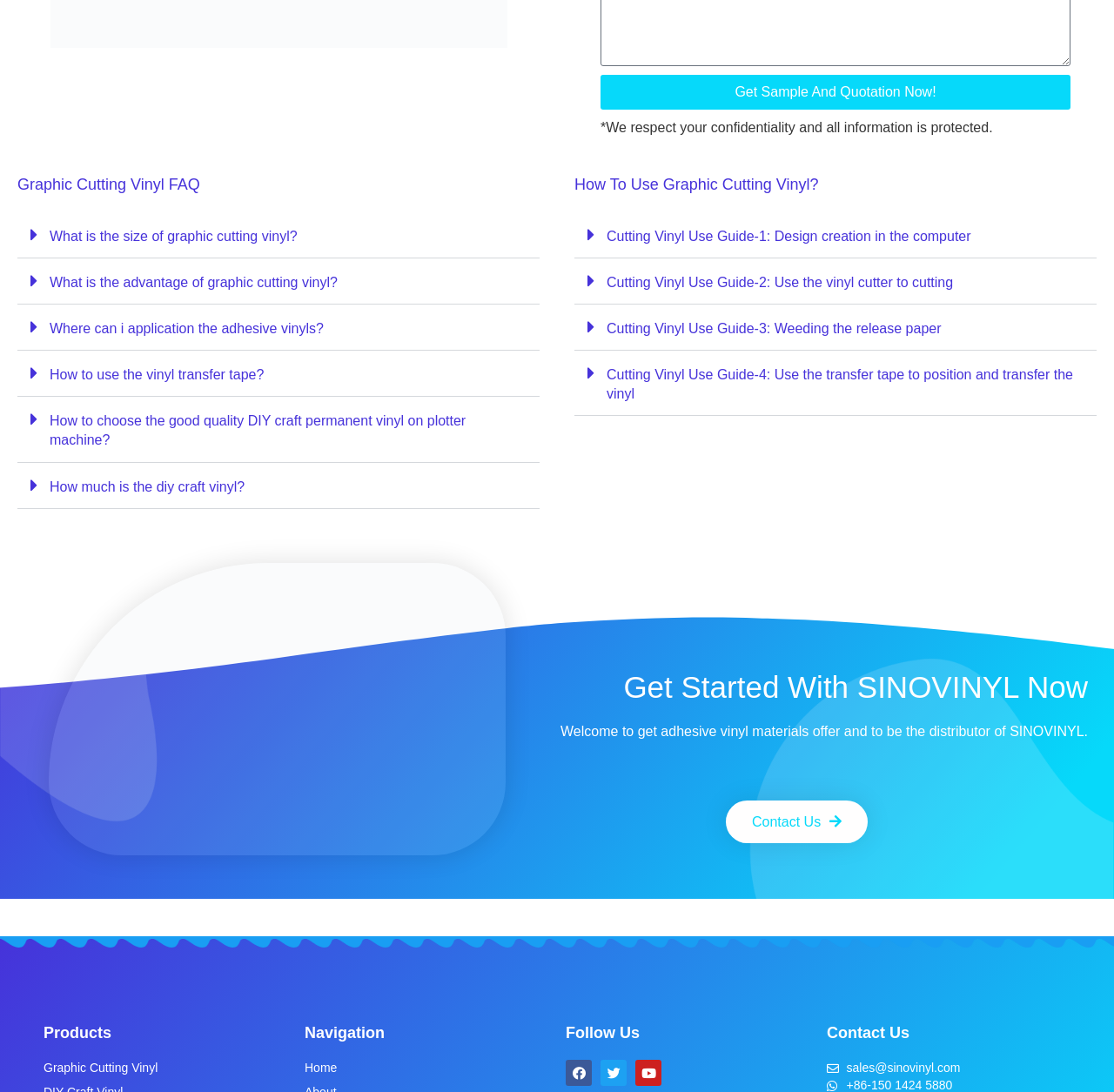Please examine the image and provide a detailed answer to the question: How many social media platforms are listed under 'Follow Us'?

Under the 'Follow Us' section, there are three social media platforms listed: Facebook, Twitter, and Youtube. These platforms are represented by their respective icons.